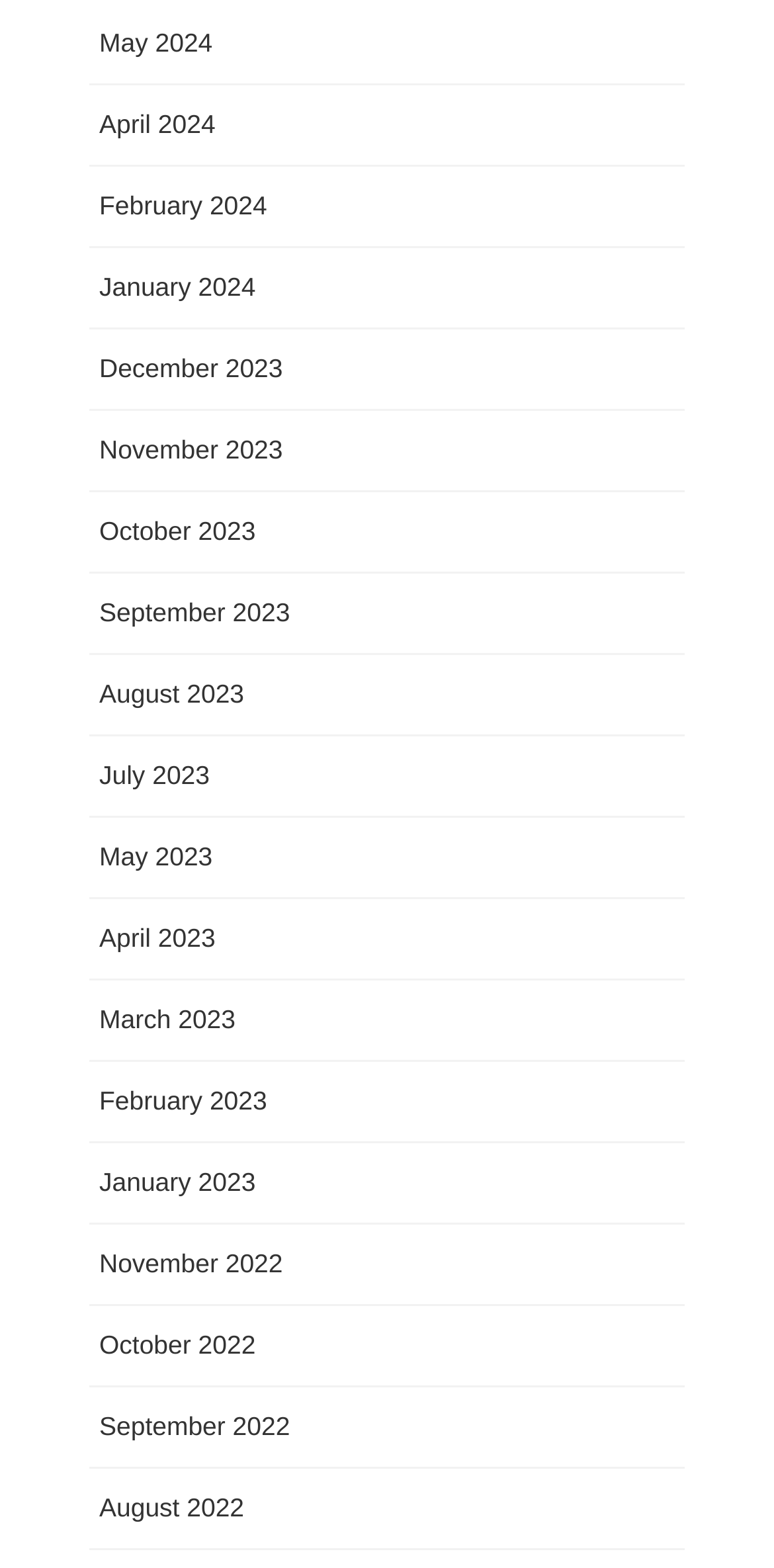What is the earliest month listed?
Answer with a single word or short phrase according to what you see in the image.

November 2022